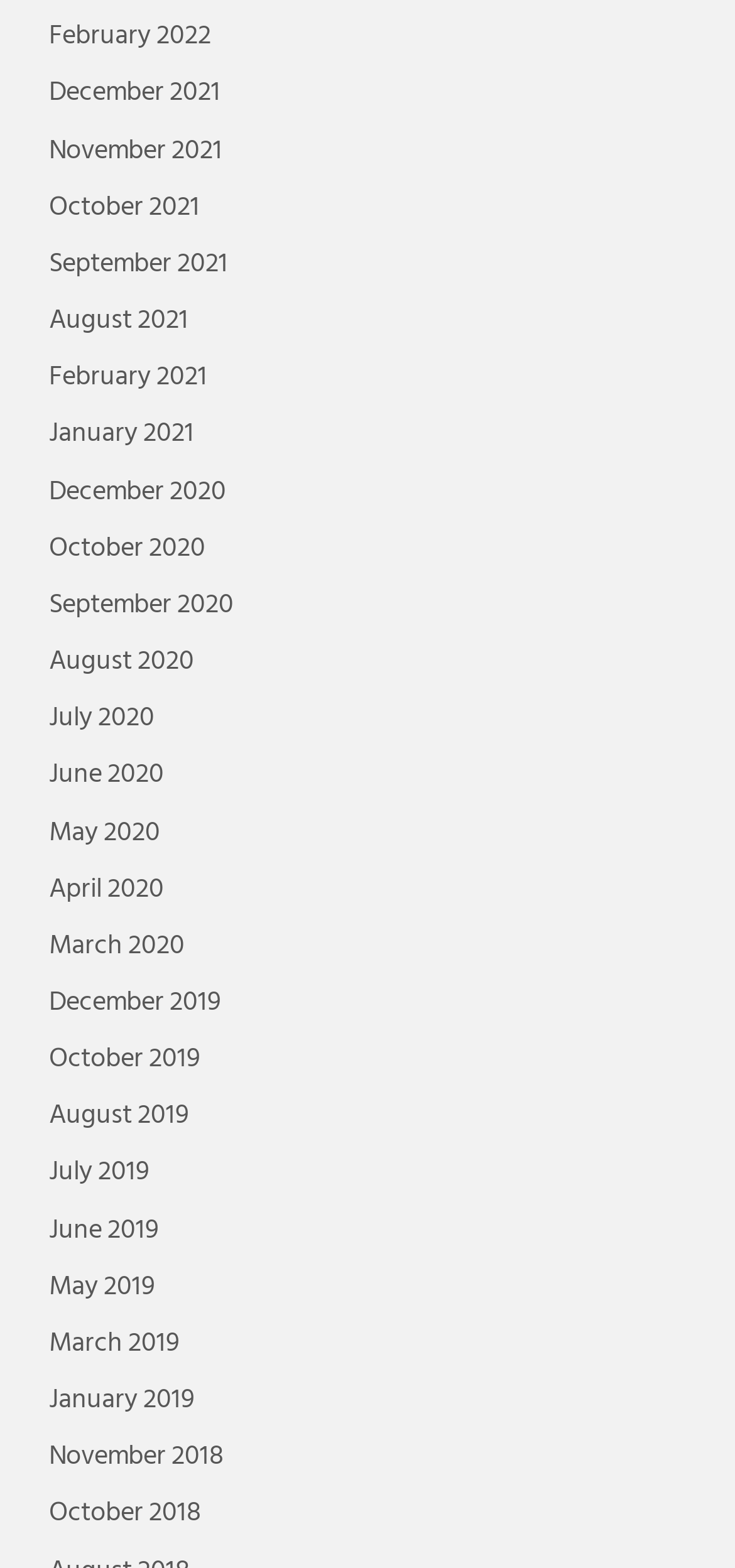How many months are listed in 2021?
Please use the image to provide an in-depth answer to the question.

I counted the number of links related to 2021 and found that there are two months listed: February 2021 and January 2021.